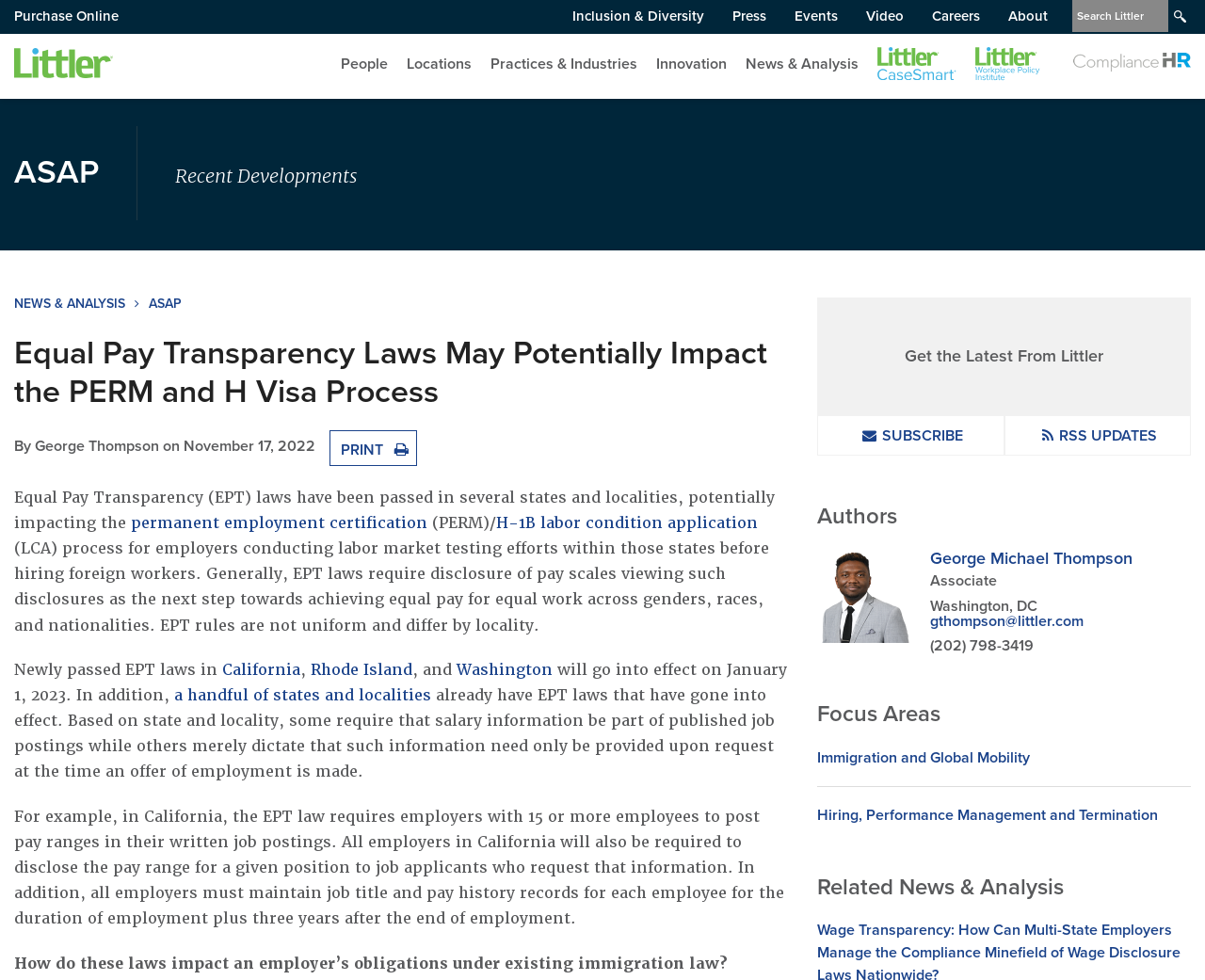Given the element description, predict the bounding box coordinates in the format (top-left x, top-left y, bottom-right x, bottom-right y), using floating point numbers between 0 and 1: Hiring, Performance Management and Termination

[0.678, 0.802, 0.988, 0.843]